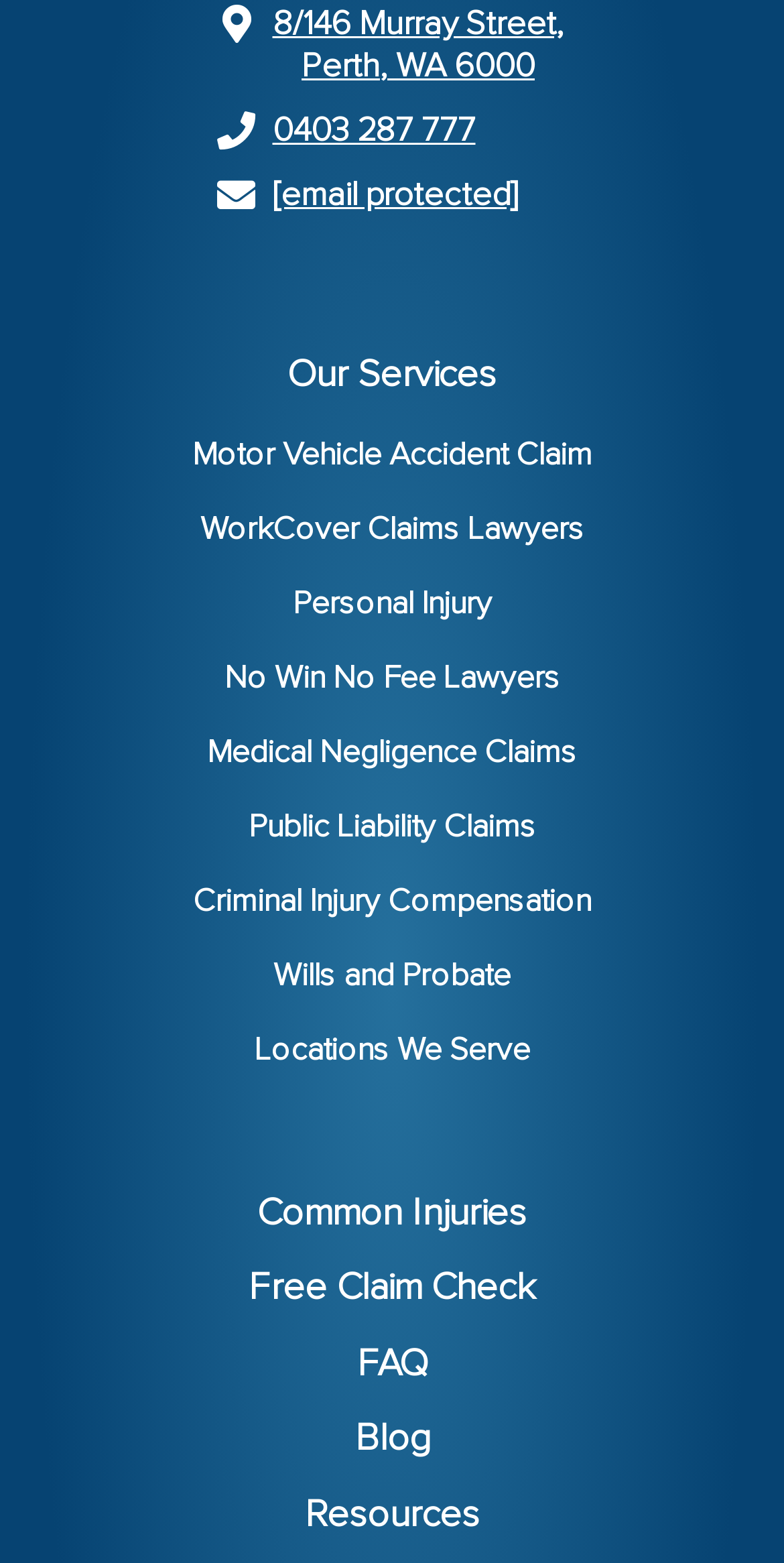Could you highlight the region that needs to be clicked to execute the instruction: "View our services"?

[0.367, 0.228, 0.633, 0.252]